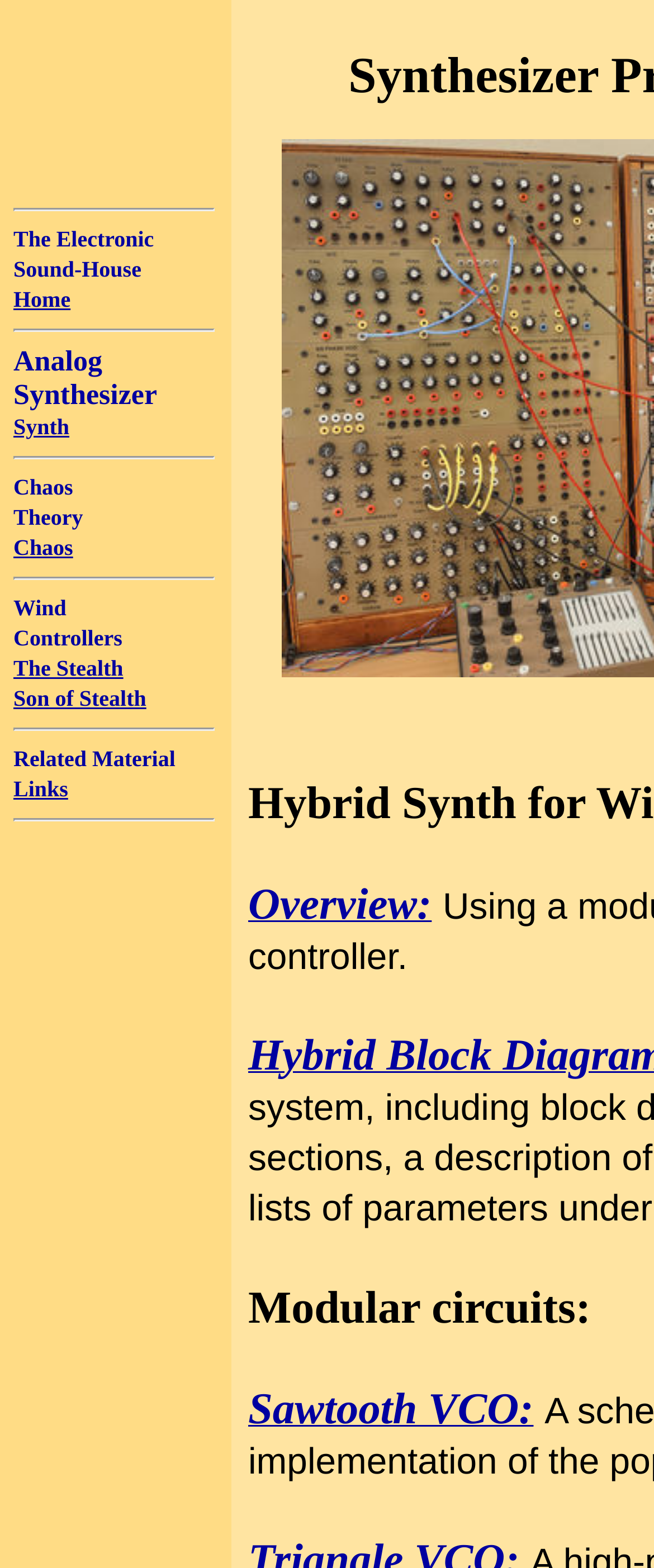Provide your answer to the question using just one word or phrase: How many horizontal separators are on the webpage?

5